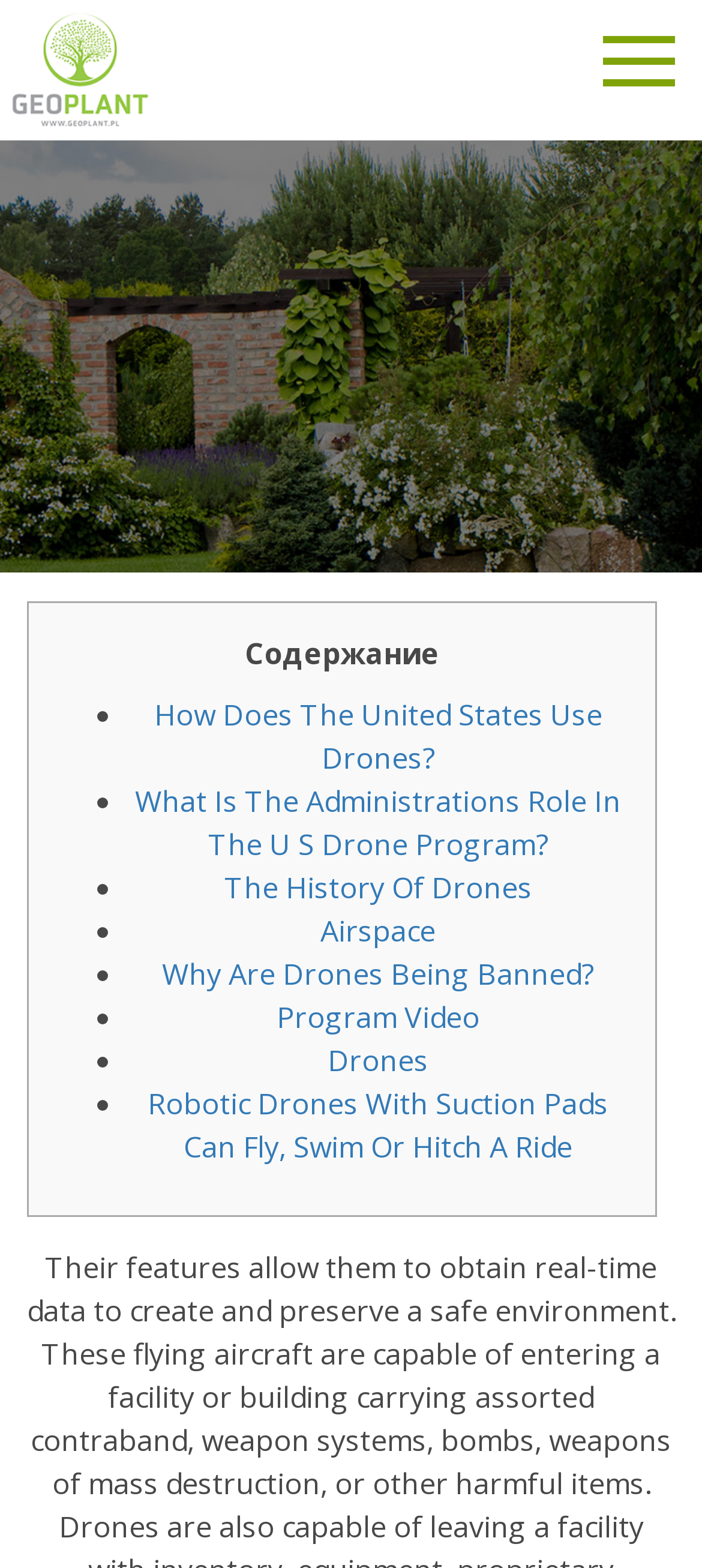Determine the bounding box coordinates of the region I should click to achieve the following instruction: "go to home page". Ensure the bounding box coordinates are four float numbers between 0 and 1, i.e., [left, top, right, bottom].

[0.103, 0.099, 0.238, 0.126]